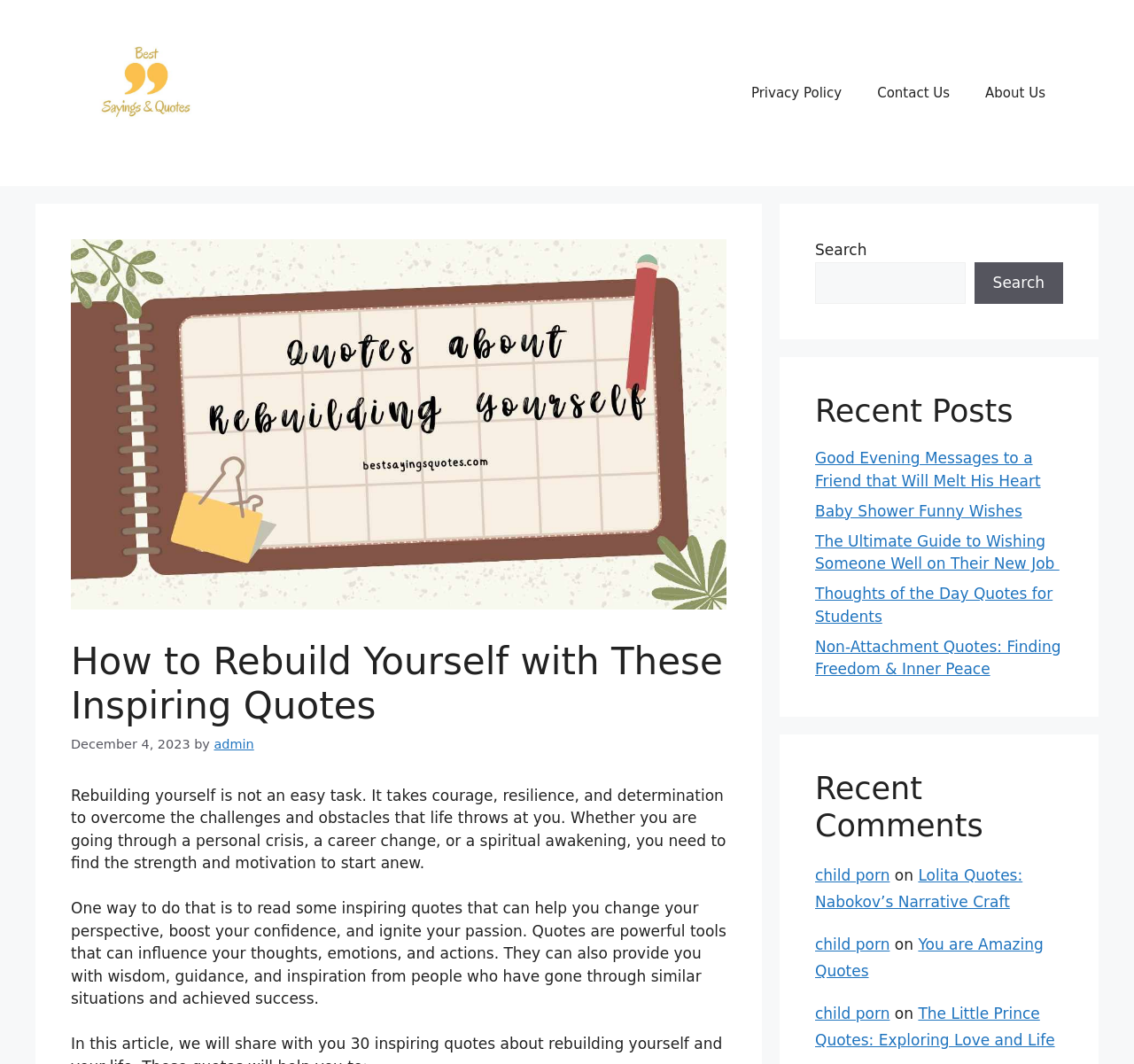Extract the heading text from the webpage.

How to Rebuild Yourself with These Inspiring Quotes